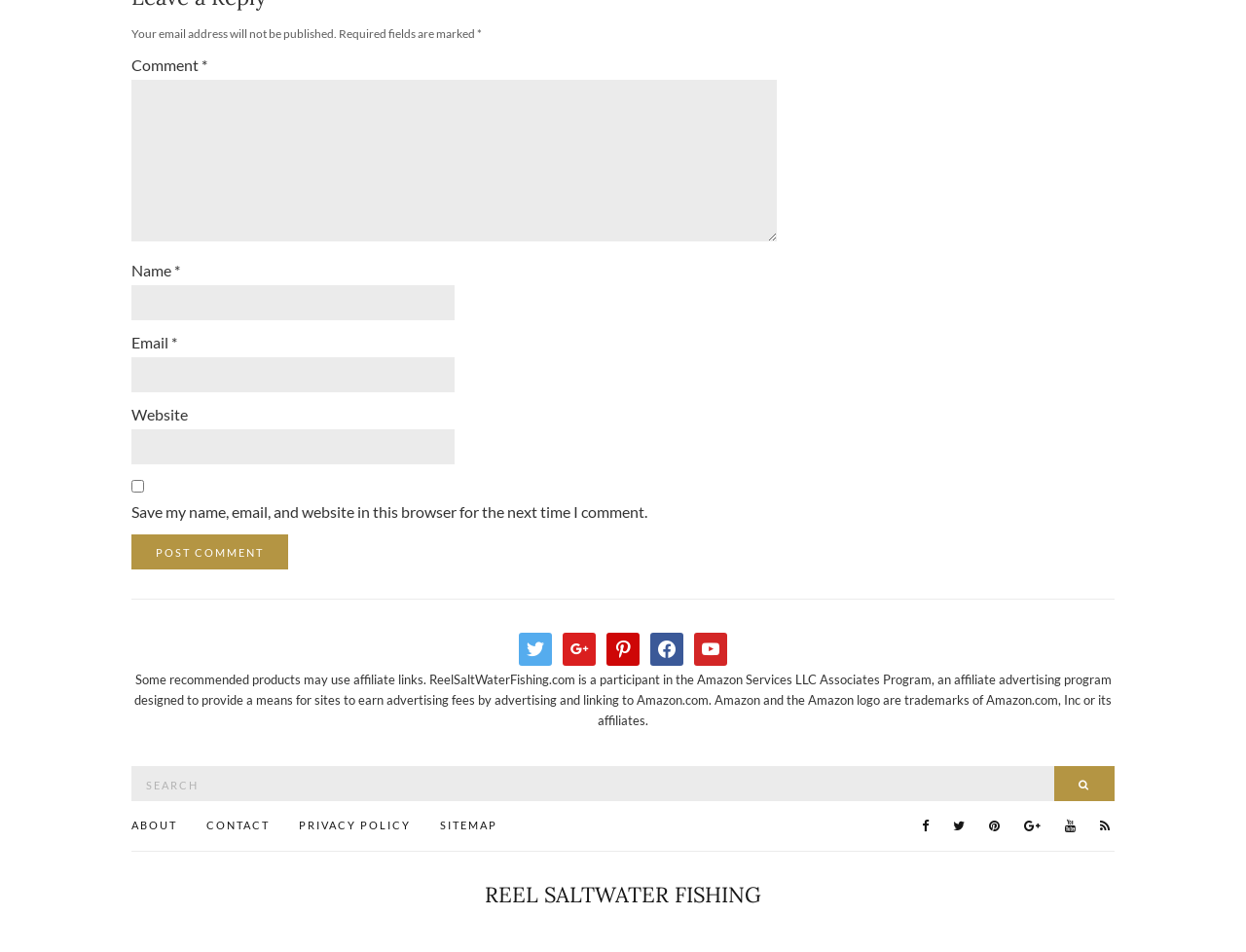Given the following UI element description: "parent_node: Email * aria-describedby="email-notes" name="email"", find the bounding box coordinates in the webpage screenshot.

[0.105, 0.375, 0.365, 0.412]